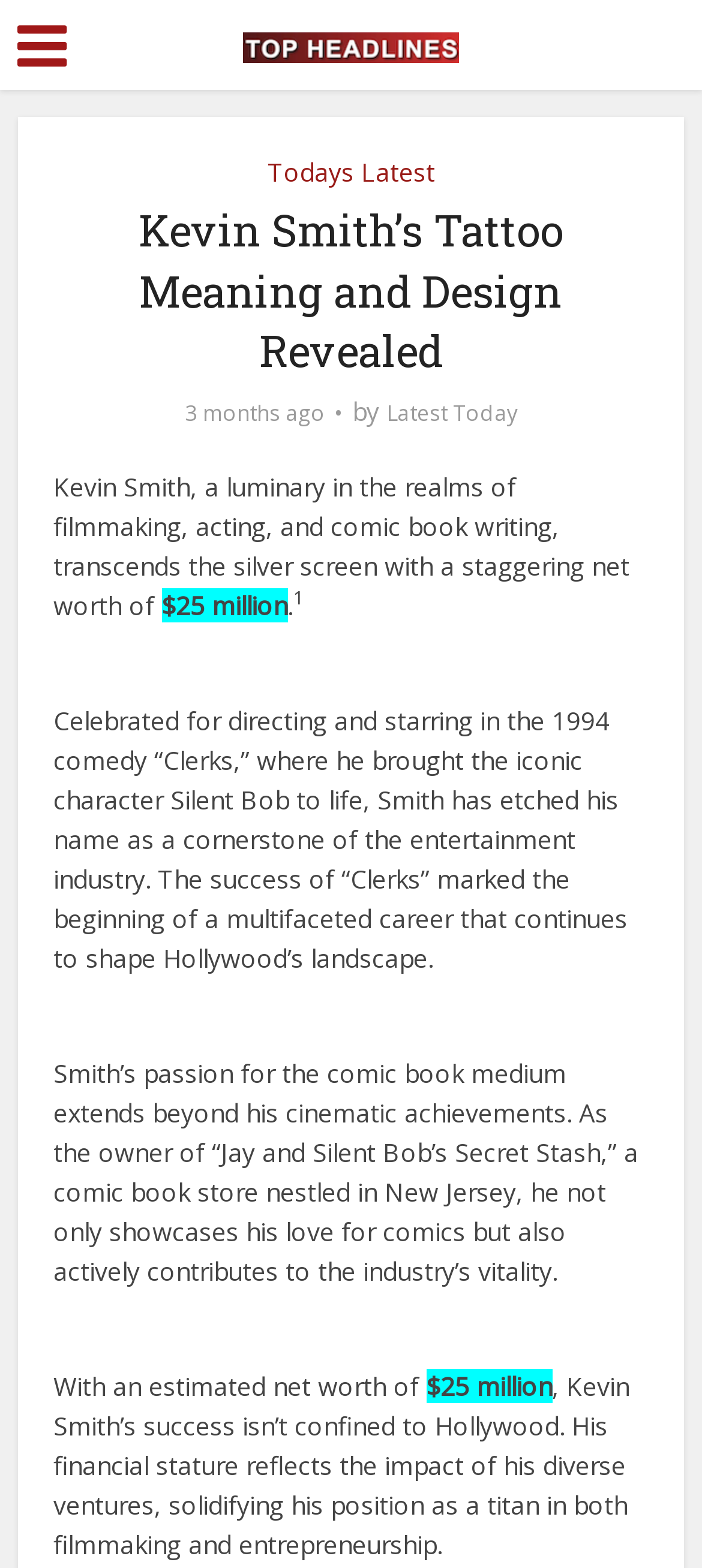Locate the bounding box of the UI element described by: "Latest Today" in the given webpage screenshot.

[0.55, 0.254, 0.737, 0.272]